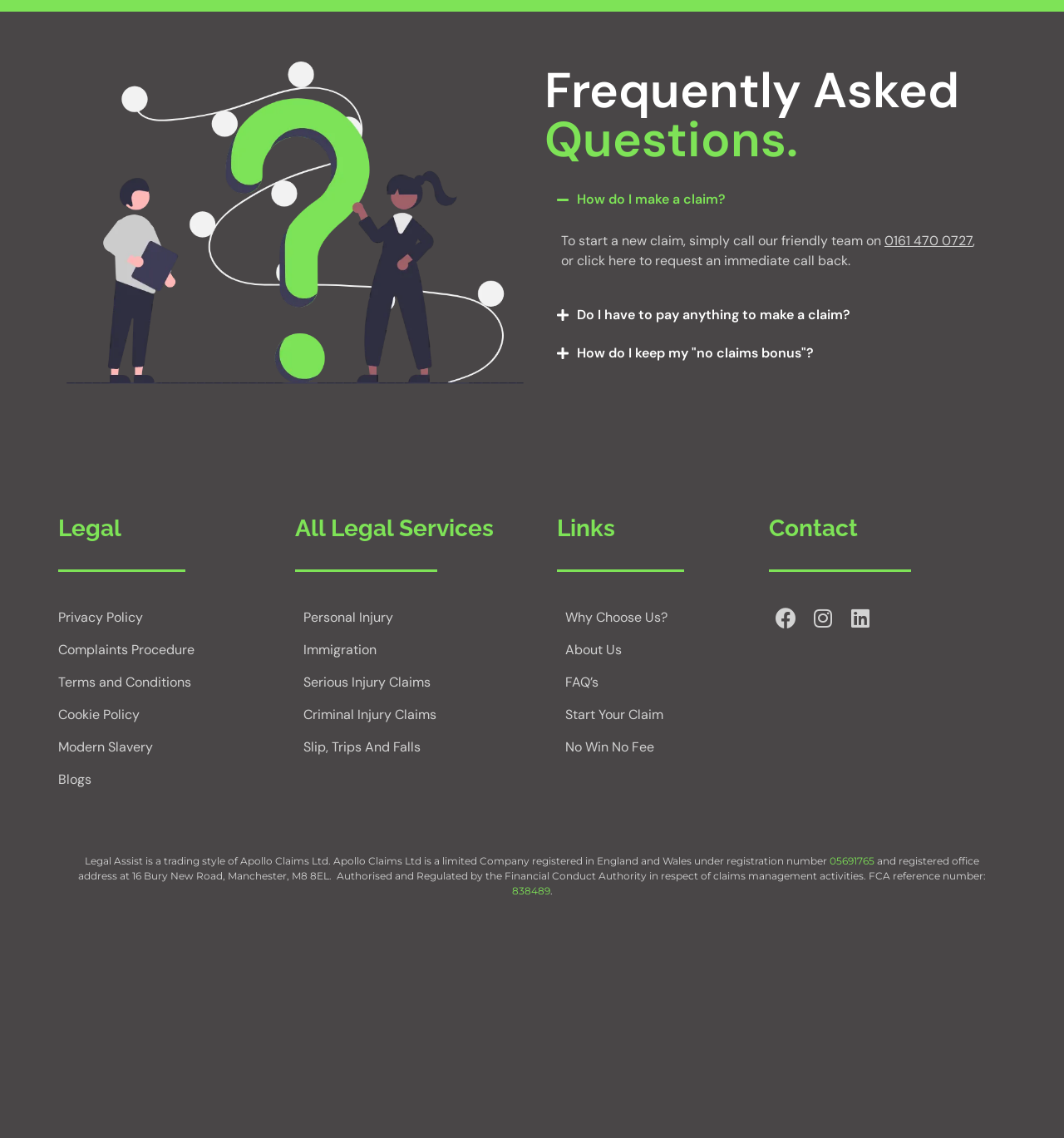Provide the bounding box coordinates of the HTML element described as: "Privacy Policy". The bounding box coordinates should be four float numbers between 0 and 1, i.e., [left, top, right, bottom].

[0.055, 0.528, 0.254, 0.557]